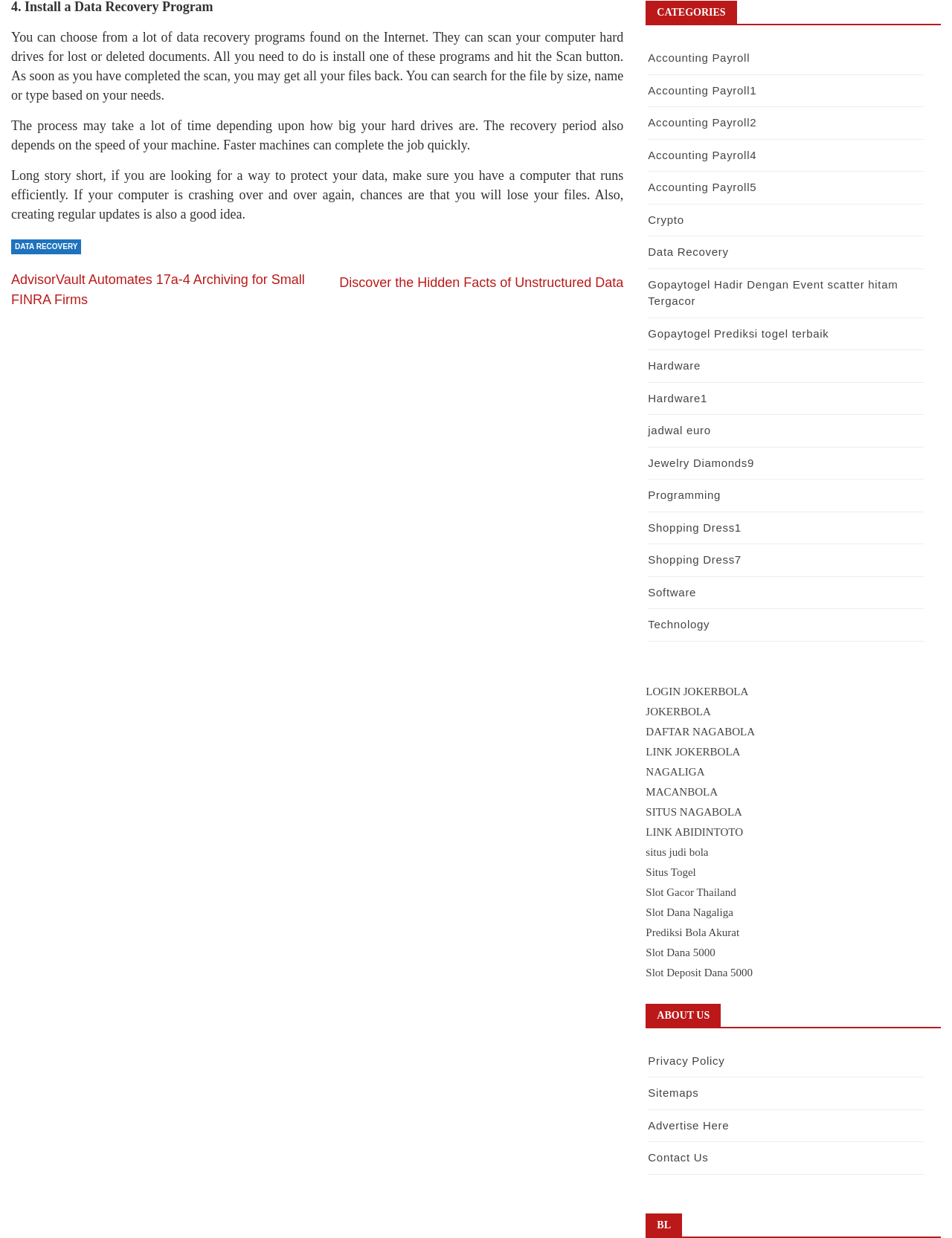Could you highlight the region that needs to be clicked to execute the instruction: "Click on Data Recovery link"?

[0.681, 0.198, 0.765, 0.208]